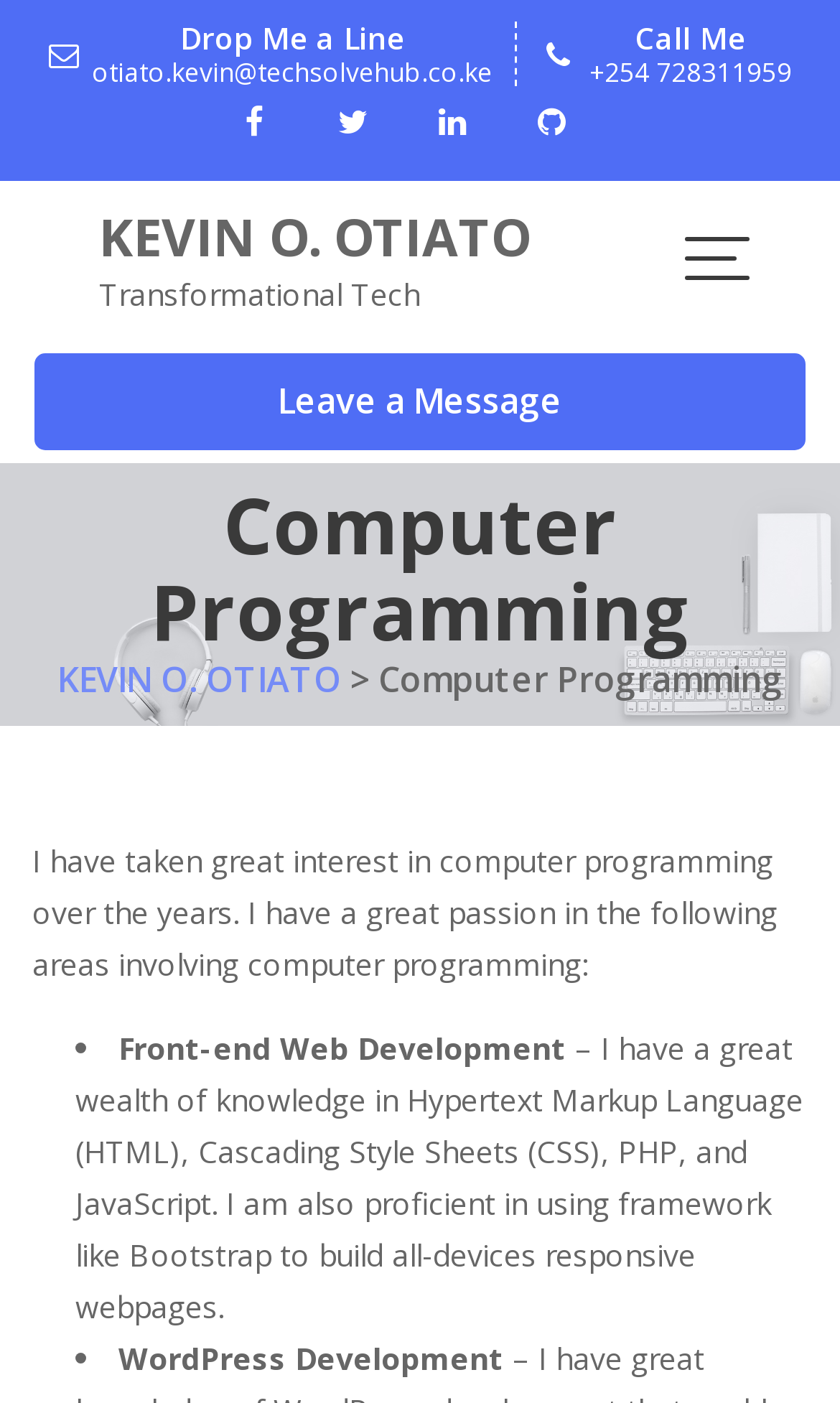Provide the bounding box for the UI element matching this description: "KEVIN O. OTIATO".

[0.118, 0.143, 0.631, 0.194]